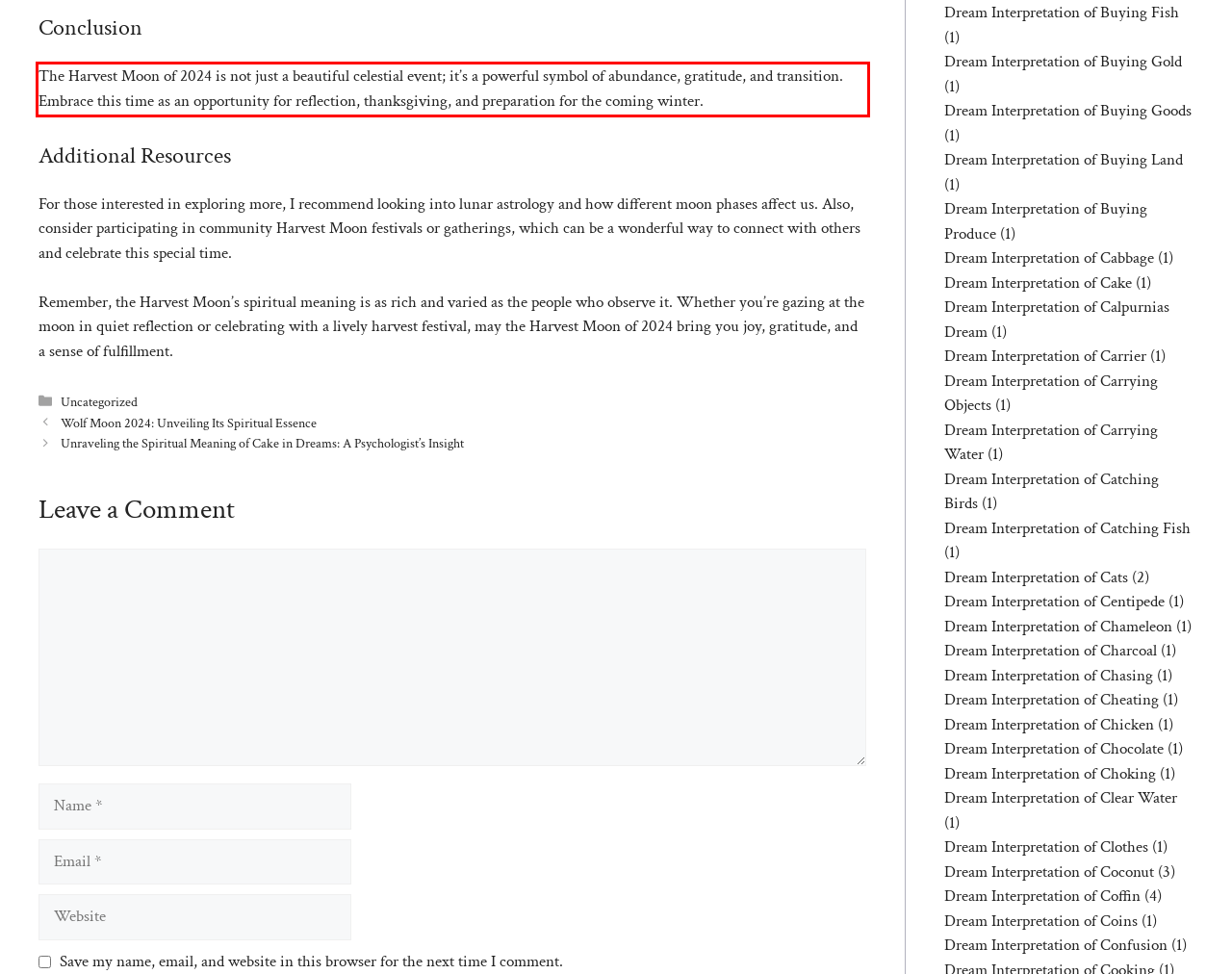Analyze the screenshot of the webpage that features a red bounding box and recognize the text content enclosed within this red bounding box.

The Harvest Moon of 2024 is not just a beautiful celestial event; it’s a powerful symbol of abundance, gratitude, and transition. Embrace this time as an opportunity for reflection, thanksgiving, and preparation for the coming winter.